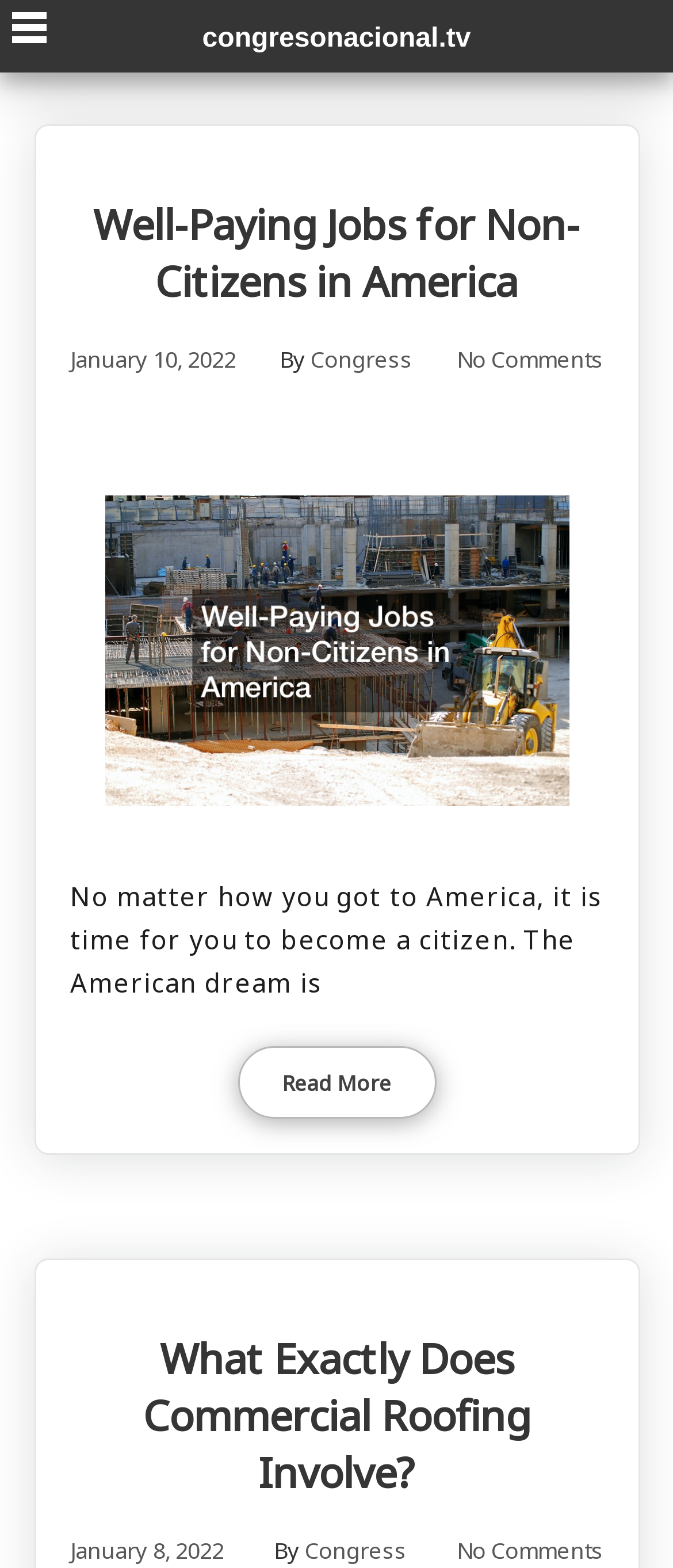Please predict the bounding box coordinates of the element's region where a click is necessary to complete the following instruction: "Read more about Well-Paying Jobs for Non-Citizens in America". The coordinates should be represented by four float numbers between 0 and 1, i.e., [left, top, right, bottom].

[0.138, 0.124, 0.862, 0.197]